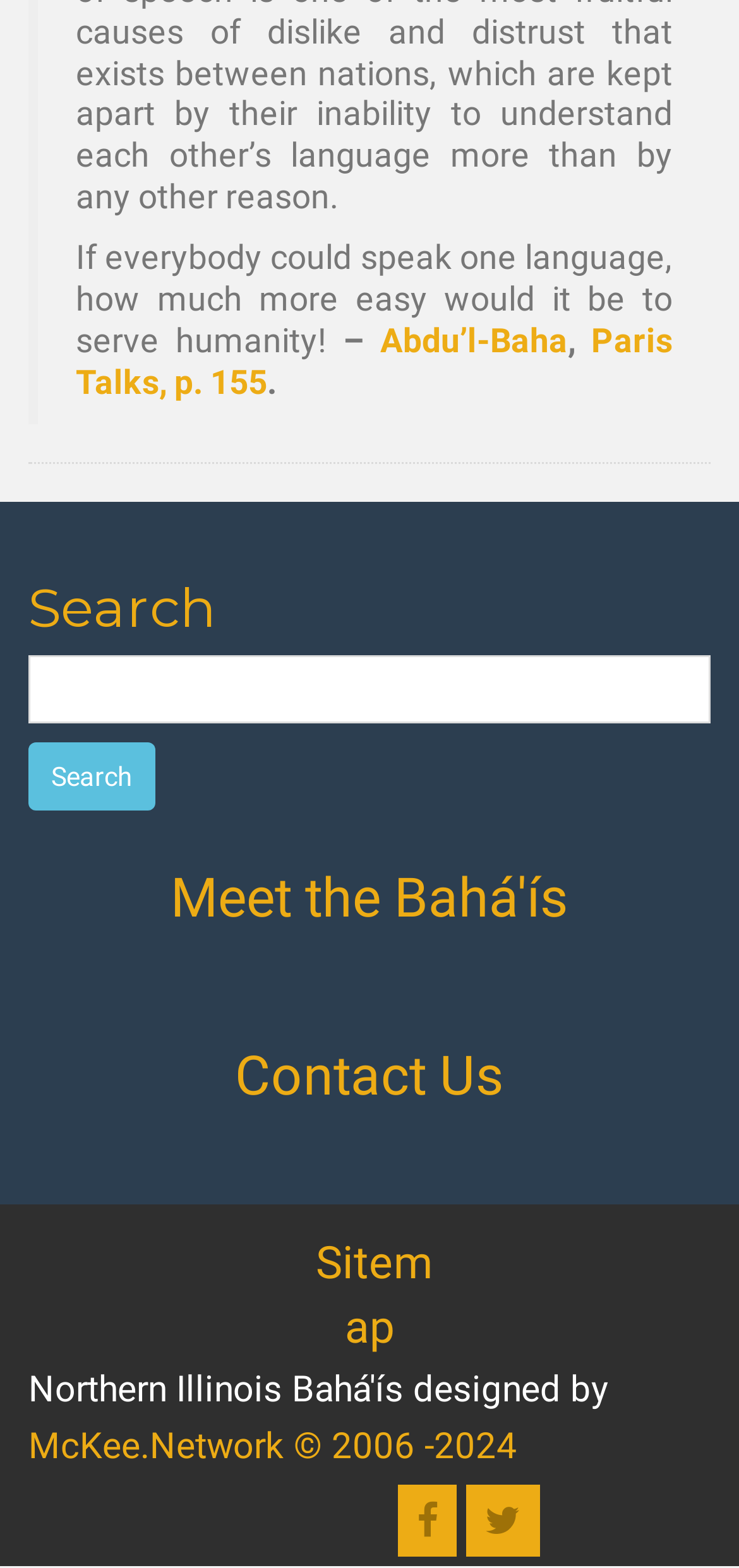Please determine the bounding box coordinates of the section I need to click to accomplish this instruction: "meet the Bahá'ís".

[0.231, 0.553, 0.769, 0.593]